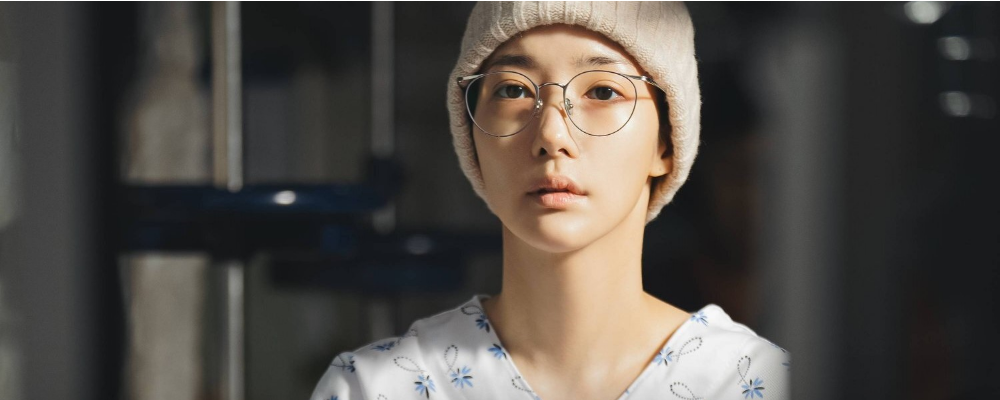Look at the image and give a detailed response to the following question: What is the pattern on the woman's garment?

The caption describes the woman's garment as having 'delicate floral prints', which suggests that the pattern on her clothing features small and intricate flower designs.